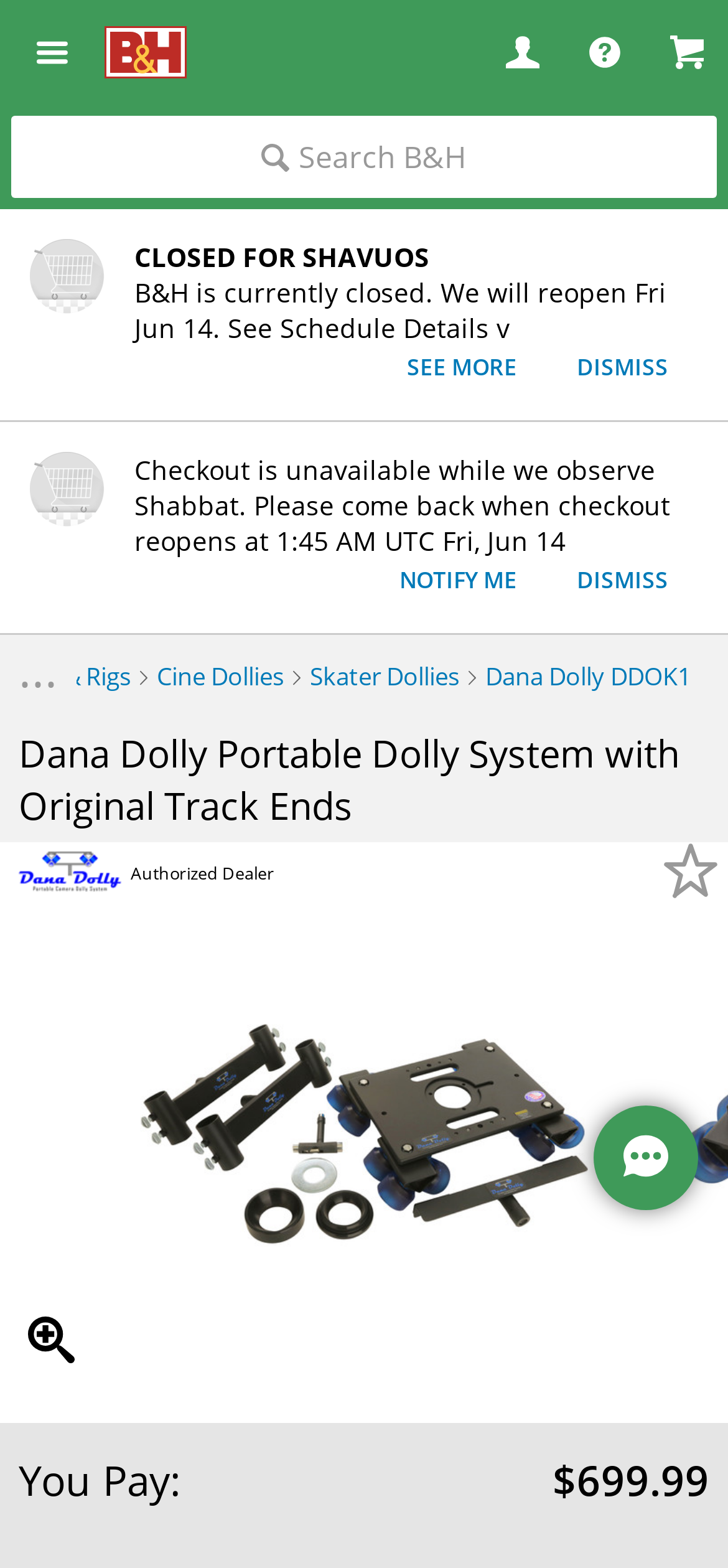What is the current status of B&H?
Please provide a comprehensive answer based on the details in the screenshot.

The webpage indicates that B&H is currently closed, as shown in the notification at the top of the page, which states 'CLOSED FOR SHAVUOS' and provides a reopening schedule.